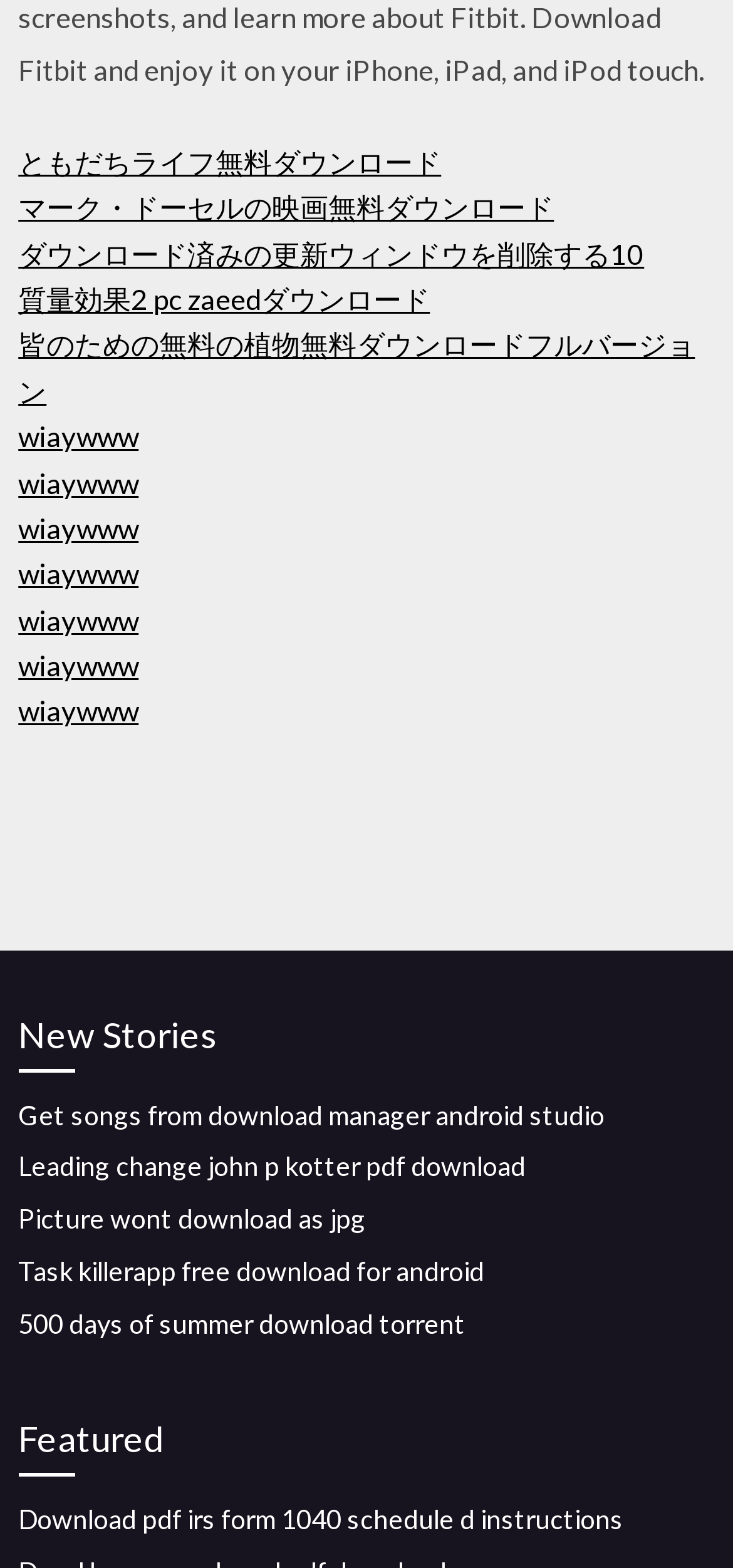Locate the bounding box coordinates of the element's region that should be clicked to carry out the following instruction: "Download ともだちライフ for free". The coordinates need to be four float numbers between 0 and 1, i.e., [left, top, right, bottom].

[0.025, 0.092, 0.602, 0.114]